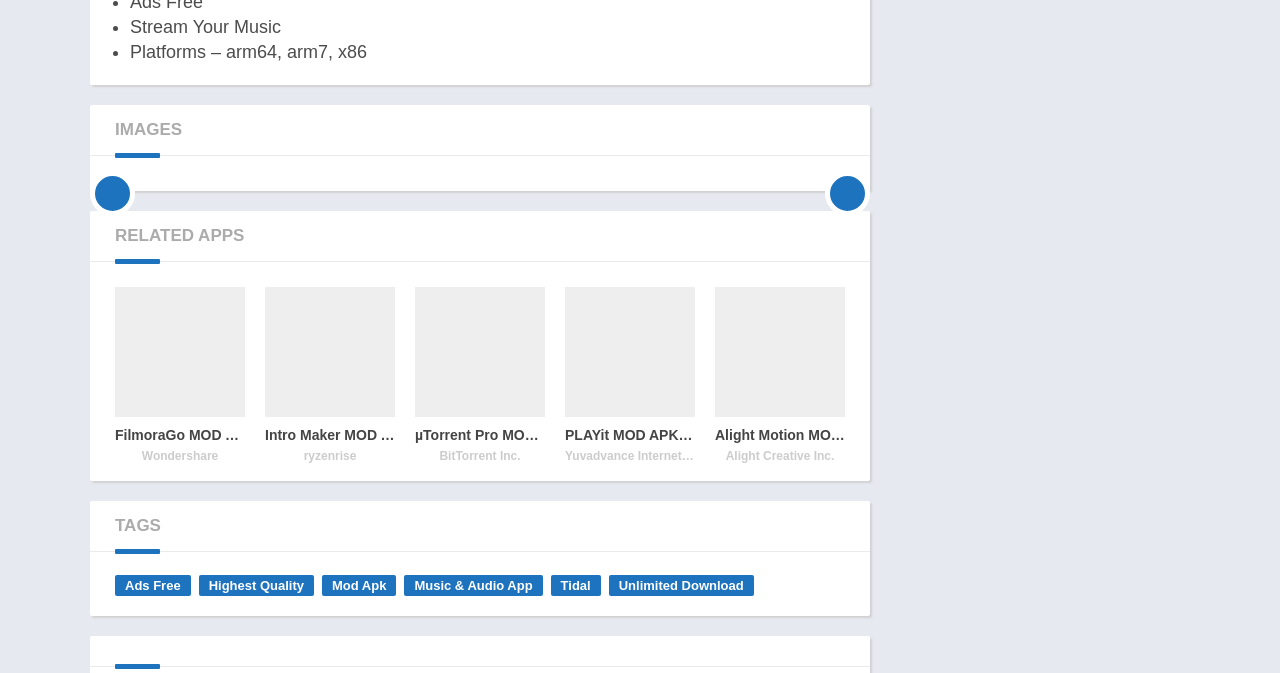Based on the element description: "Pedro Álvarez", identify the bounding box coordinates for this UI element. The coordinates must be four float numbers between 0 and 1, listed as [left, top, right, bottom].

None